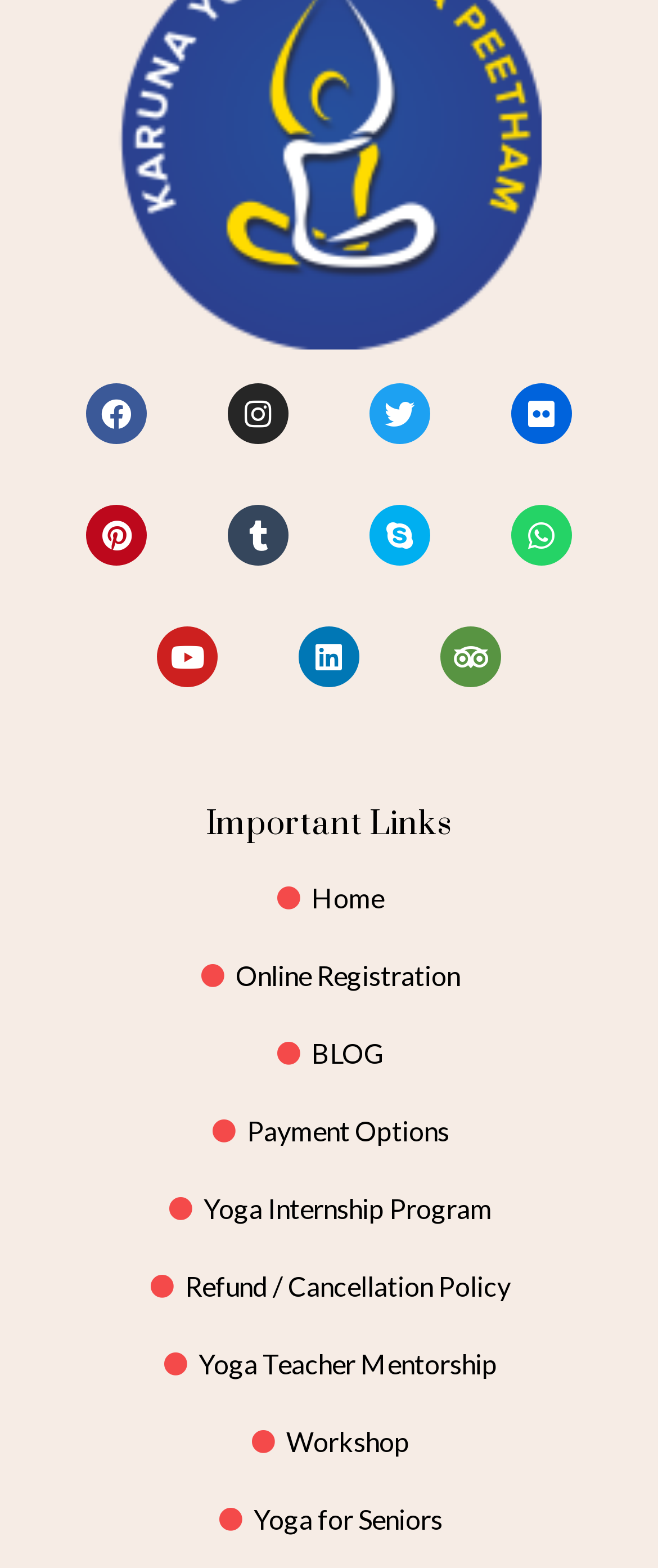How many links are there under 'Important Links'?
Using the screenshot, give a one-word or short phrase answer.

9